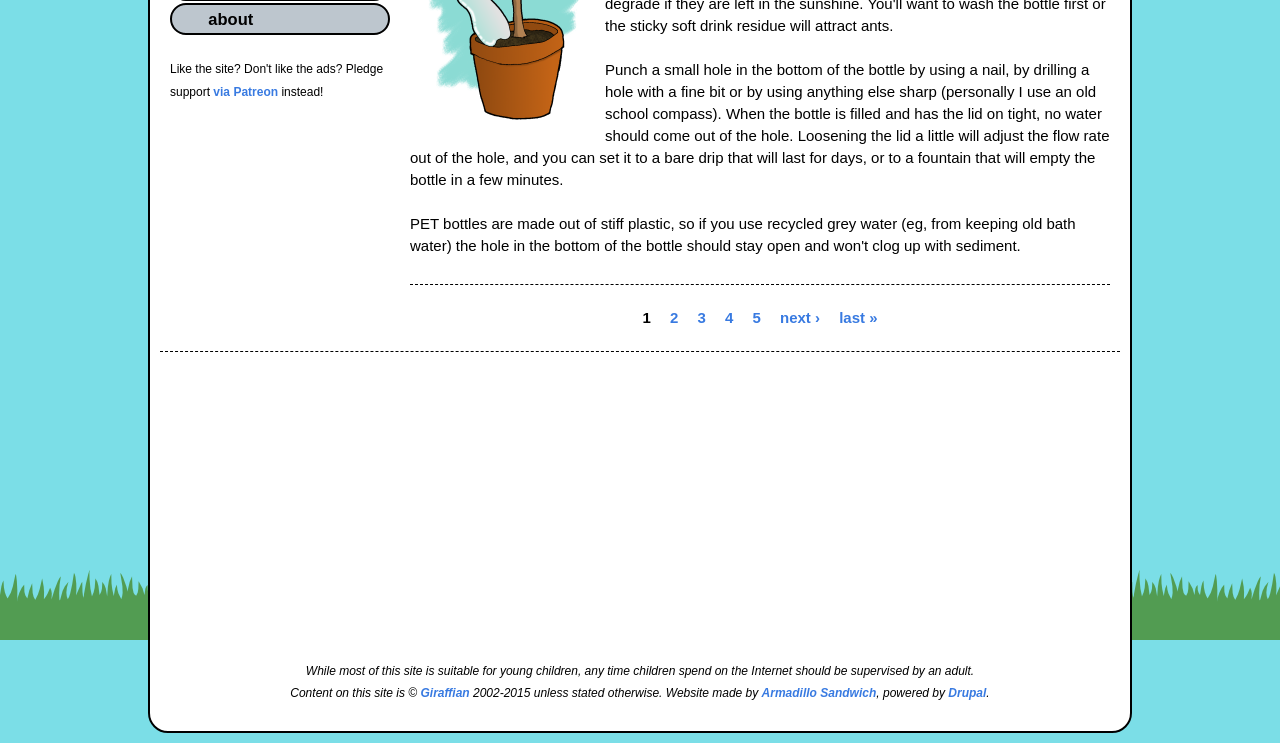Bounding box coordinates must be specified in the format (top-left x, top-left y, bottom-right x, bottom-right y). All values should be floating point numbers between 0 and 1. What are the bounding box coordinates of the UI element described as: Connect With Us

None